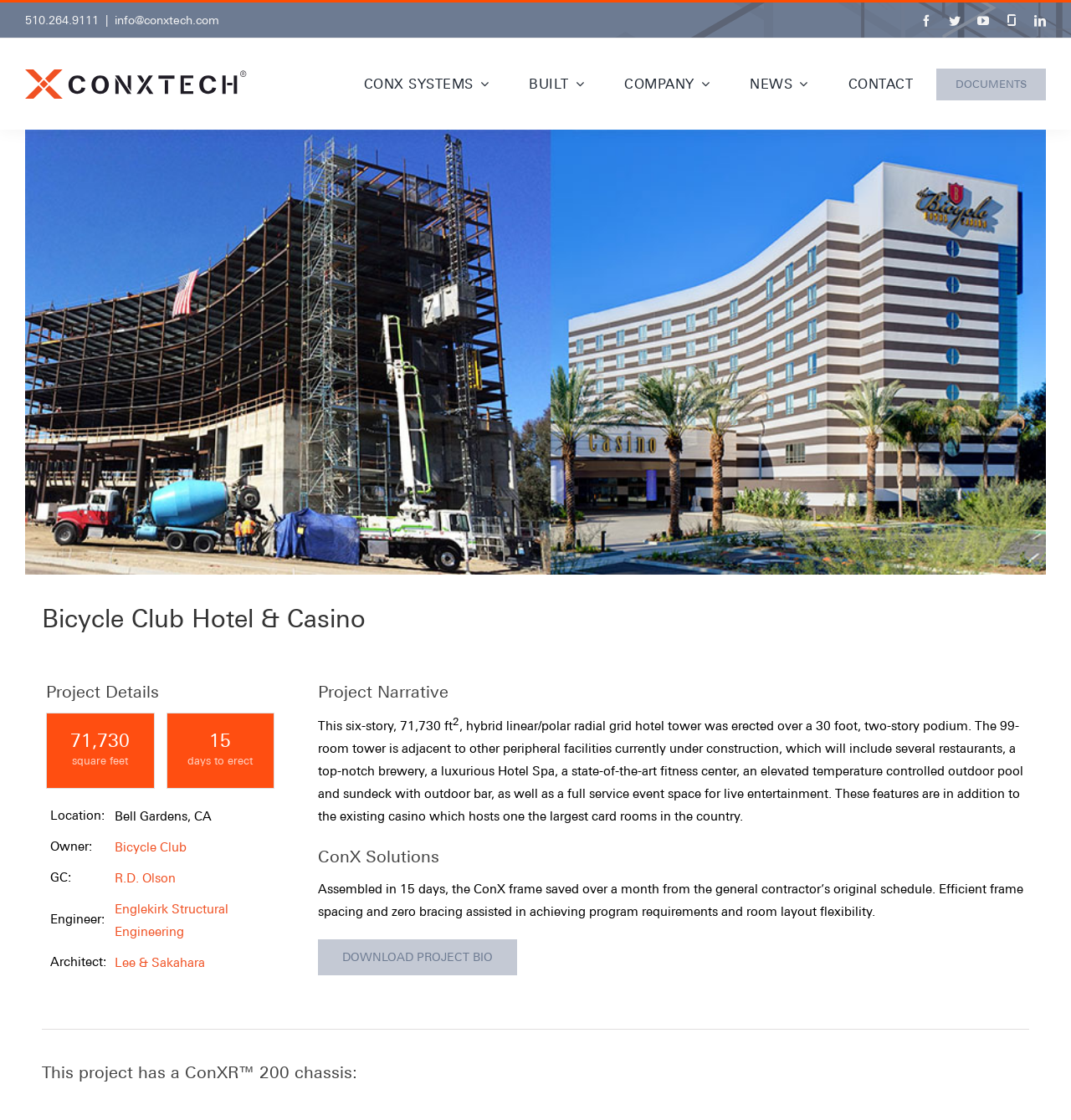Pinpoint the bounding box coordinates of the element to be clicked to execute the instruction: "View the project details".

[0.039, 0.536, 0.341, 0.569]